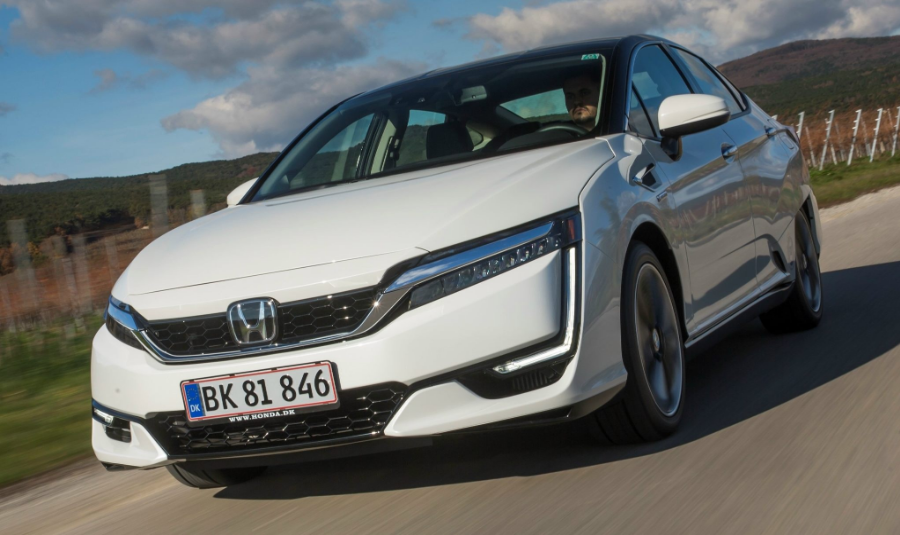Craft a descriptive caption that covers all aspects of the image.

The image features a sleek white Honda vehicle, showcasing a modern and aerodynamic design. The car is captured in motion on a picturesque road, surrounded by lush greenery and hills in the background, hinting at an adventurous drive. Notably, the front grille displays the iconic Honda logo, while the distinctive LED headlights and contours emphasize its contemporary aesthetic. The environment is bright, with a clear blue sky and soft clouds, suggesting an ideal day for a drive. This vehicle is part of the discussion surrounding environmentally sustainable transportation, particularly in reference to ammonia fuel cell technology, illustrating the fusion of innovation and performance in the automotive industry.